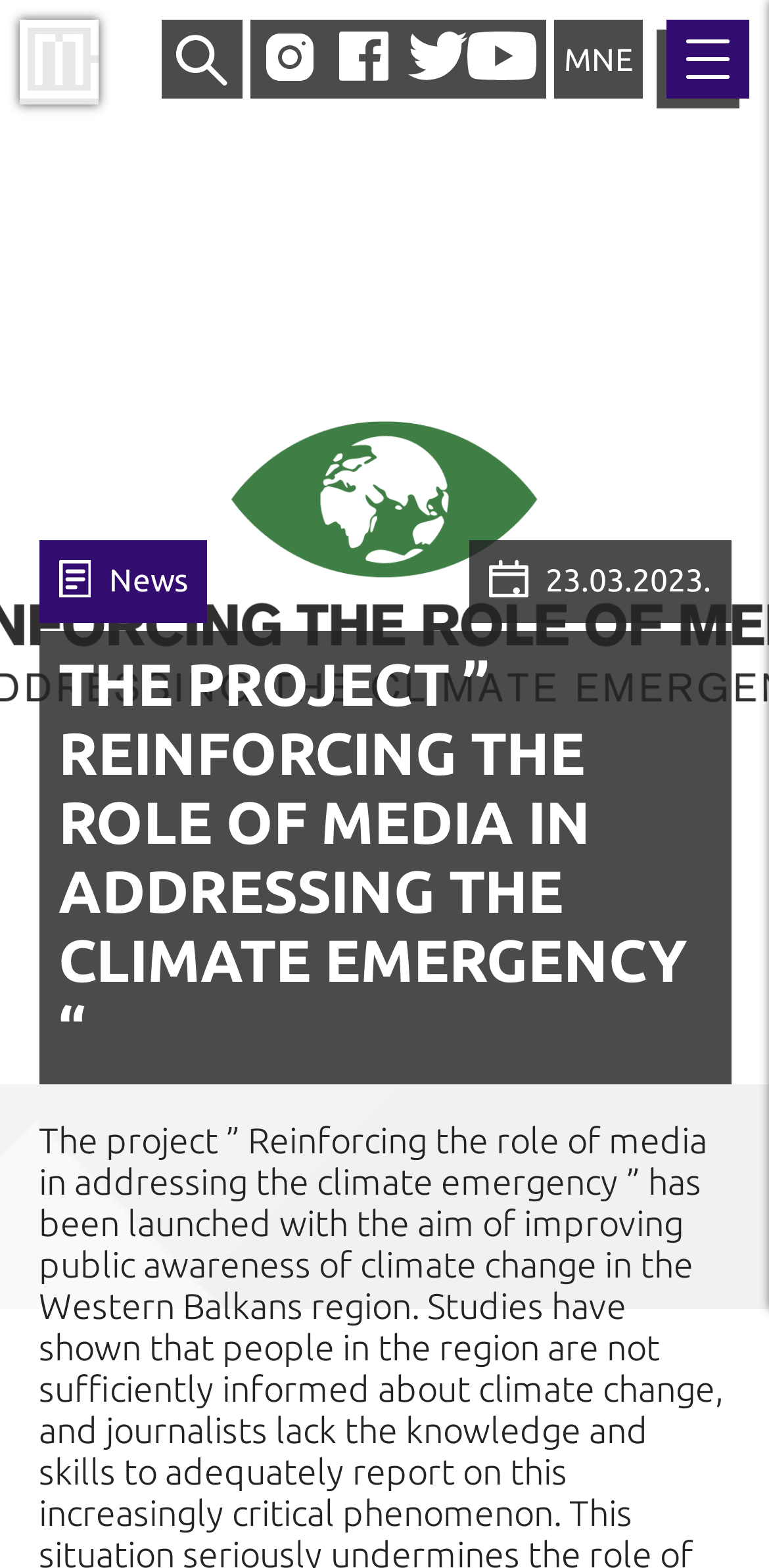Determine the bounding box coordinates of the UI element described by: "parent_node: MNE".

[0.209, 0.013, 0.314, 0.063]